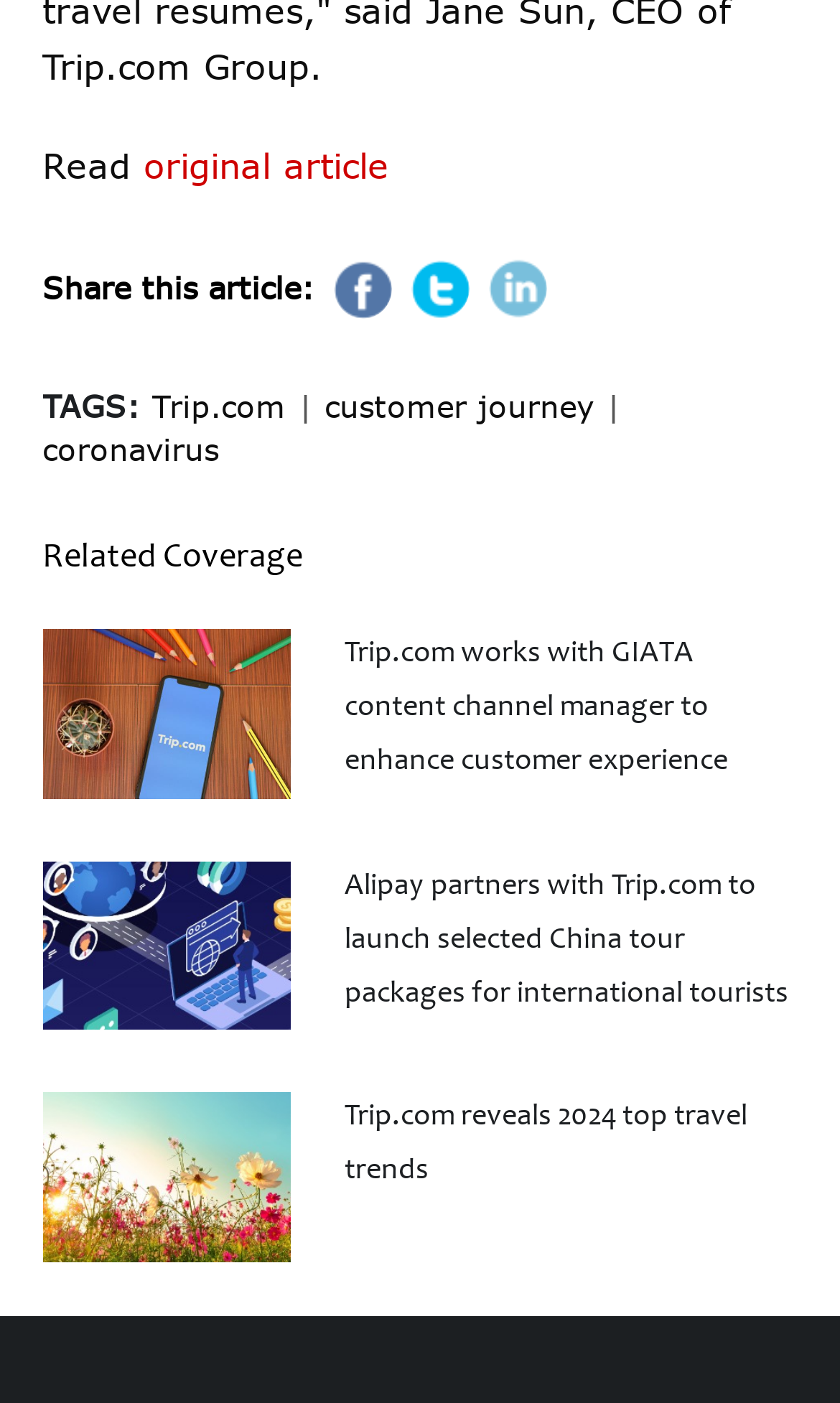Answer the question below with a single word or a brief phrase: 
What is the format of the 'Related Coverage' links?

Image and text